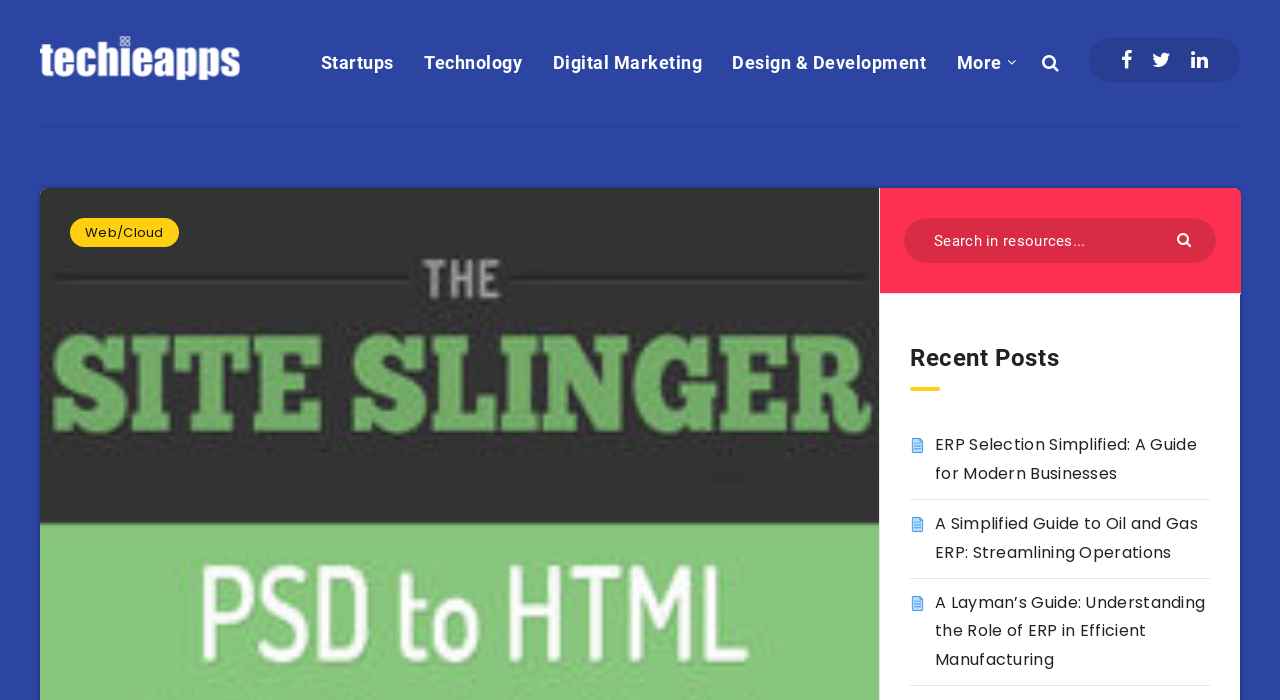Given the webpage screenshot, identify the bounding box of the UI element that matches this description: "Startups".

[0.251, 0.071, 0.308, 0.109]